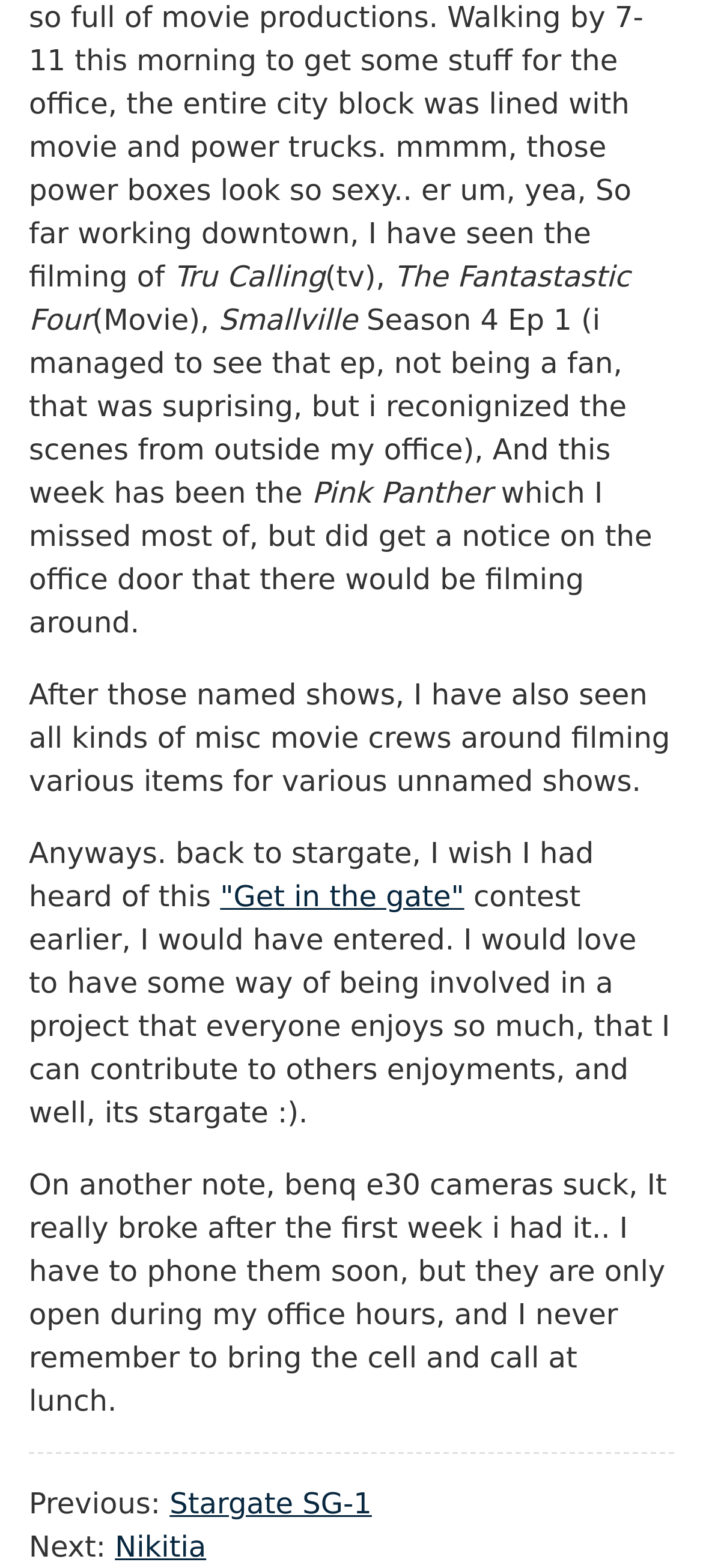Please reply with a single word or brief phrase to the question: 
What are the navigation options at the bottom of the page?

Previous and Next